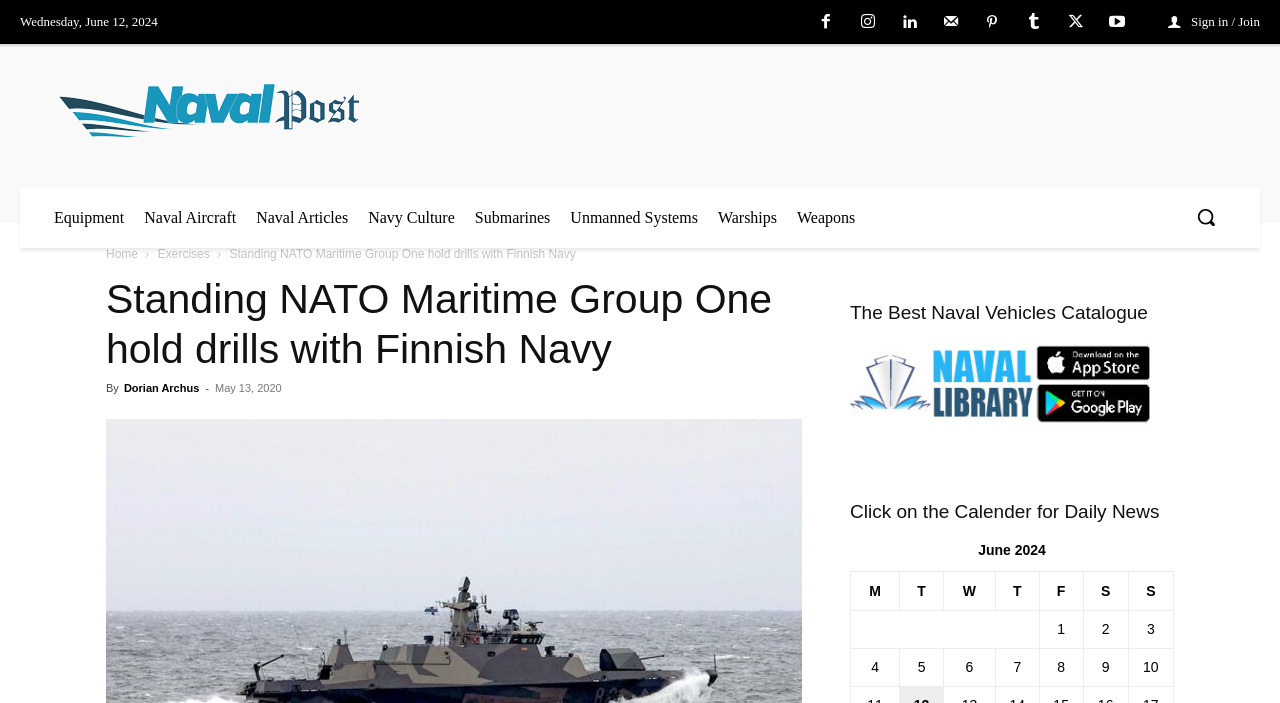Give a one-word or short-phrase answer to the following question: 
What is the category of the article 'Naval Aircraft'?

Equipment